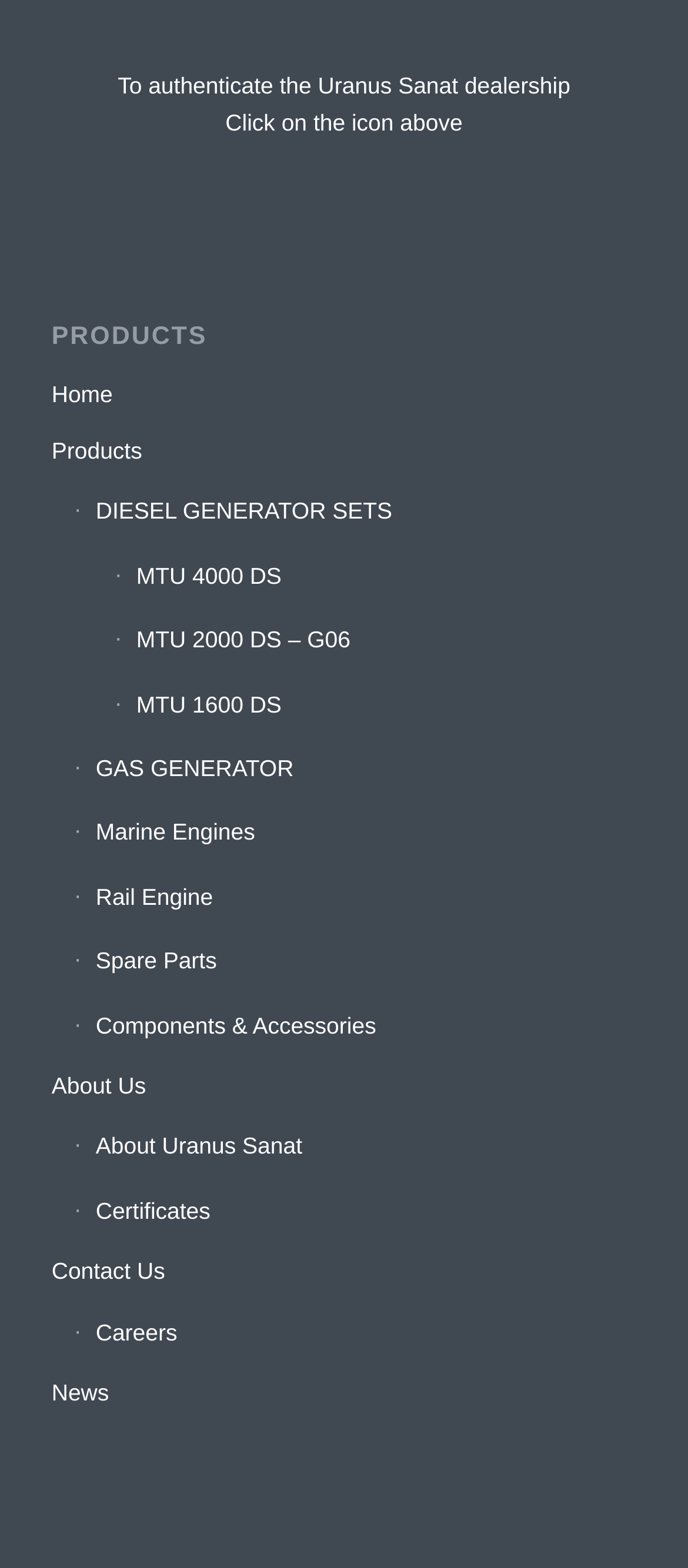Can you show the bounding box coordinates of the region to click on to complete the task described in the instruction: "Click on the MTU 4000 DS link"?

[0.167, 0.347, 0.925, 0.388]